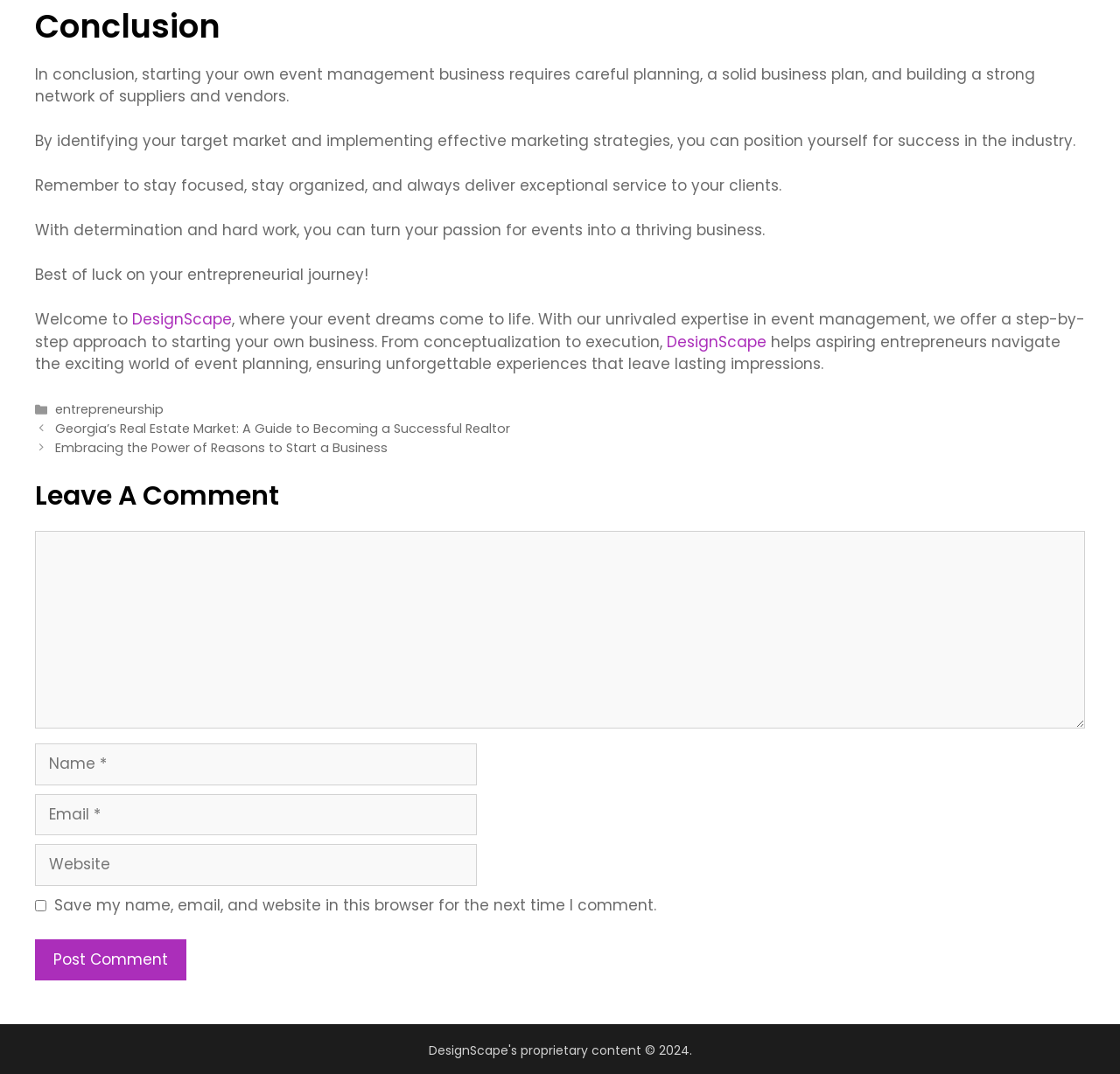Please answer the following question using a single word or phrase: What categories are mentioned on the webpage?

Entrepreneurship